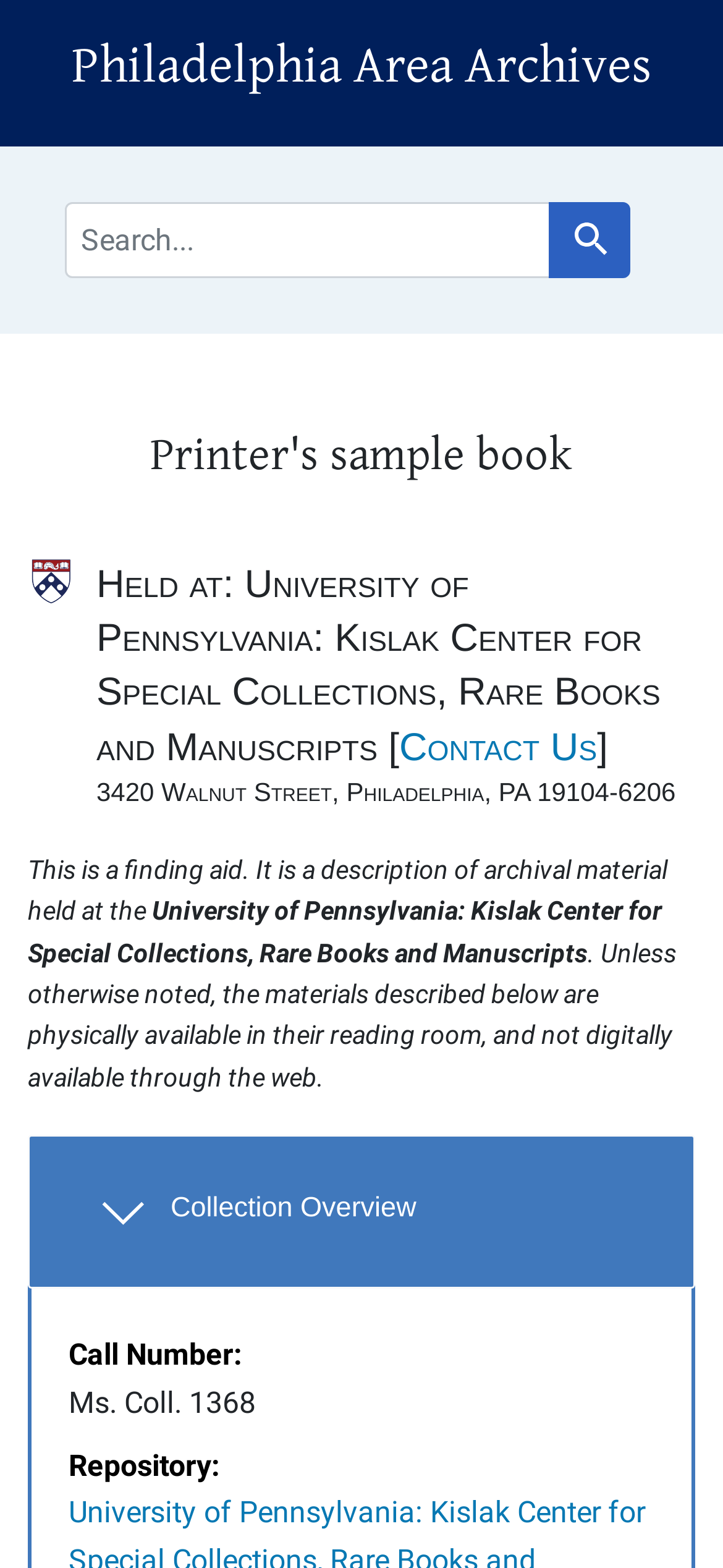Where is the Printer's sample book held?
Please give a detailed answer to the question using the information shown in the image.

The location of the Printer's sample book can be found in the StaticText element 'Held at: University of Pennsylvania: Kislak Center for Special Collections, Rare Books and Manuscripts' which provides information about the holding institution of the archival material.